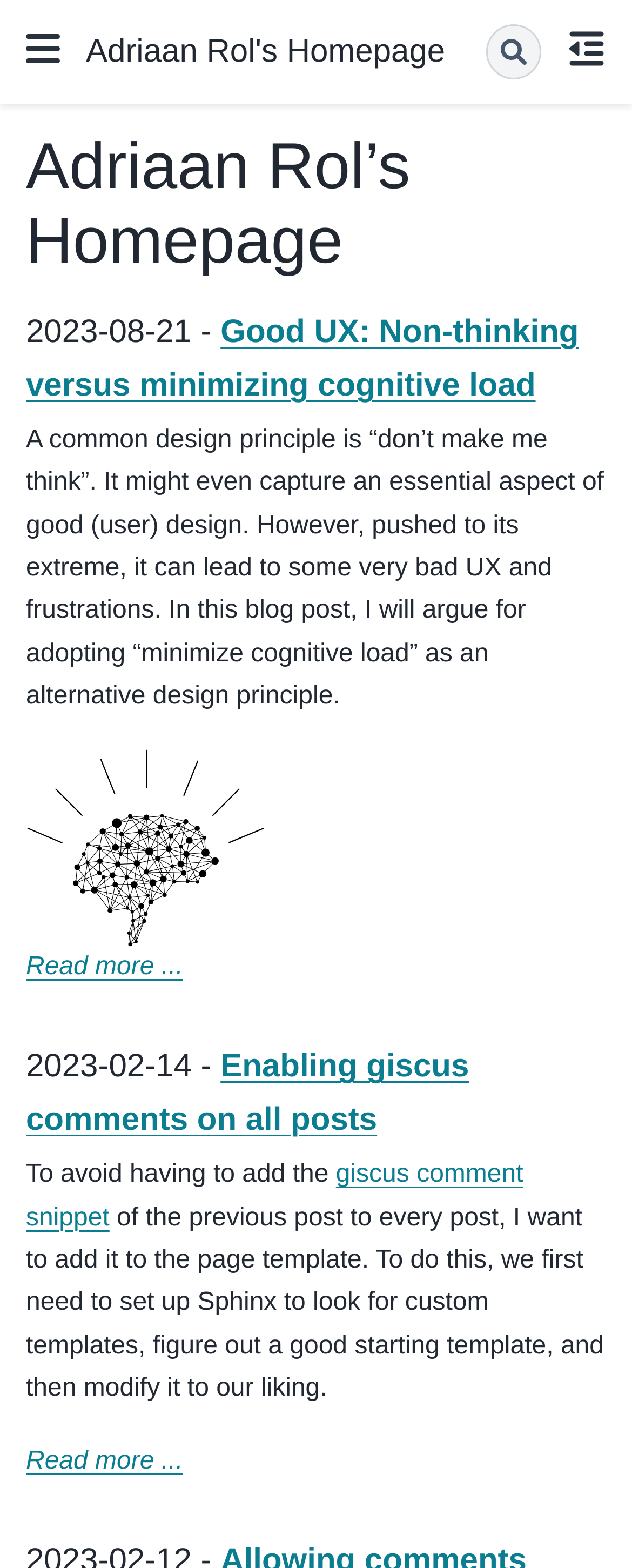Given the description "Read more ...", provide the bounding box coordinates of the corresponding UI element.

[0.041, 0.923, 0.29, 0.941]